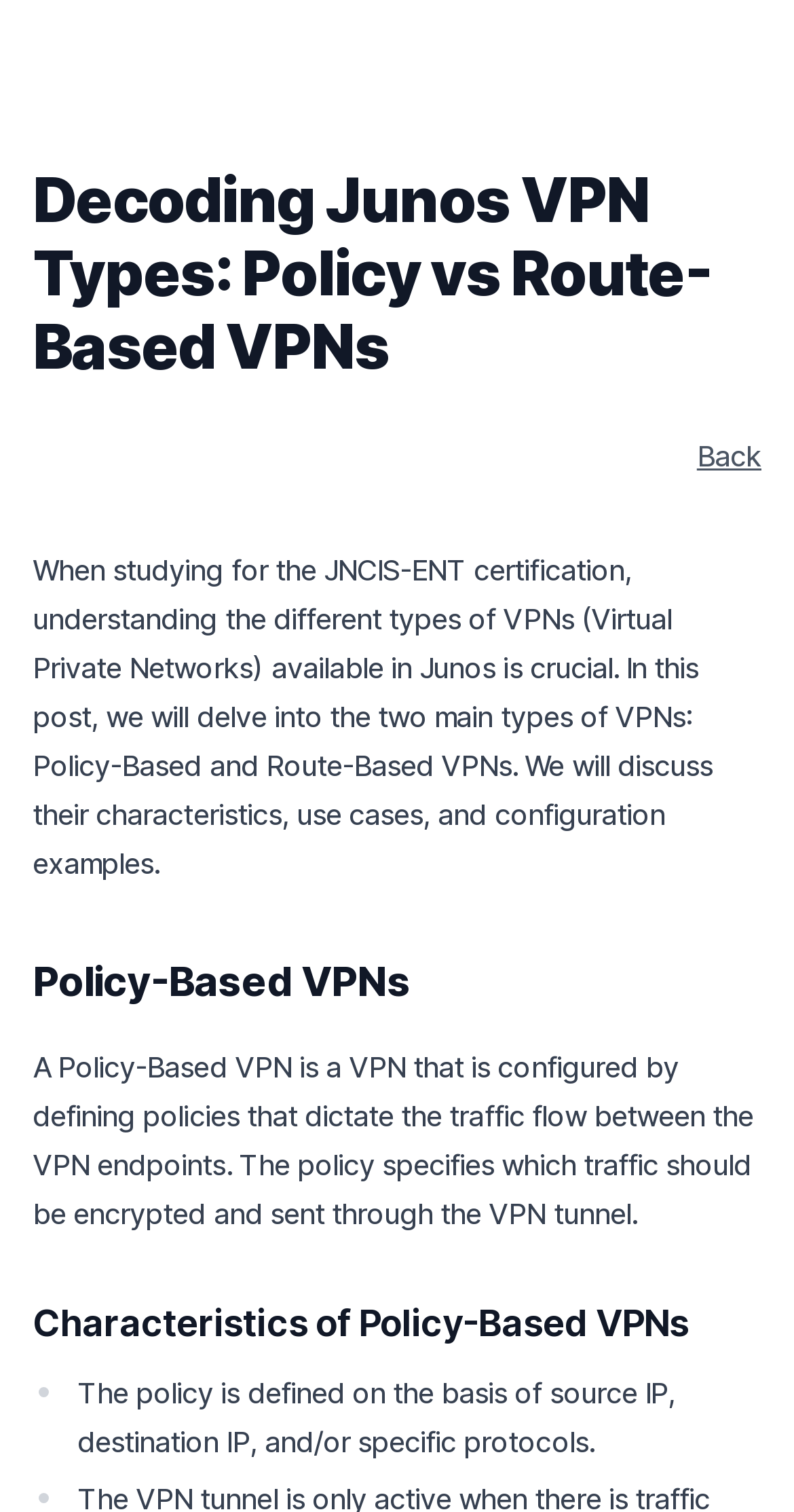From the screenshot, find the bounding box of the UI element matching this description: "Back". Supply the bounding box coordinates in the form [left, top, right, bottom], each a float between 0 and 1.

[0.878, 0.286, 0.959, 0.318]